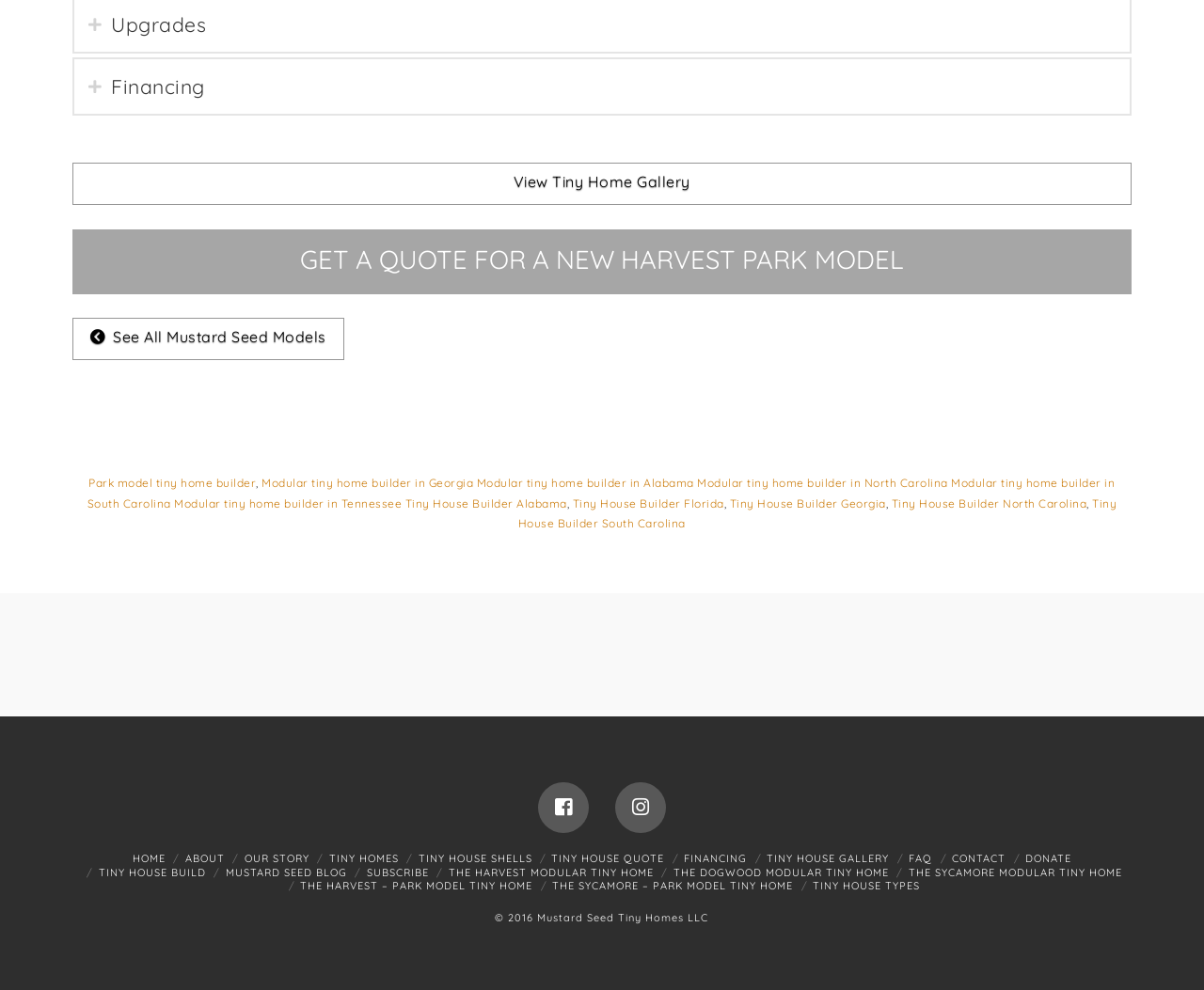Please determine the bounding box coordinates for the element with the description: "FINANCING".

[0.568, 0.861, 0.621, 0.874]